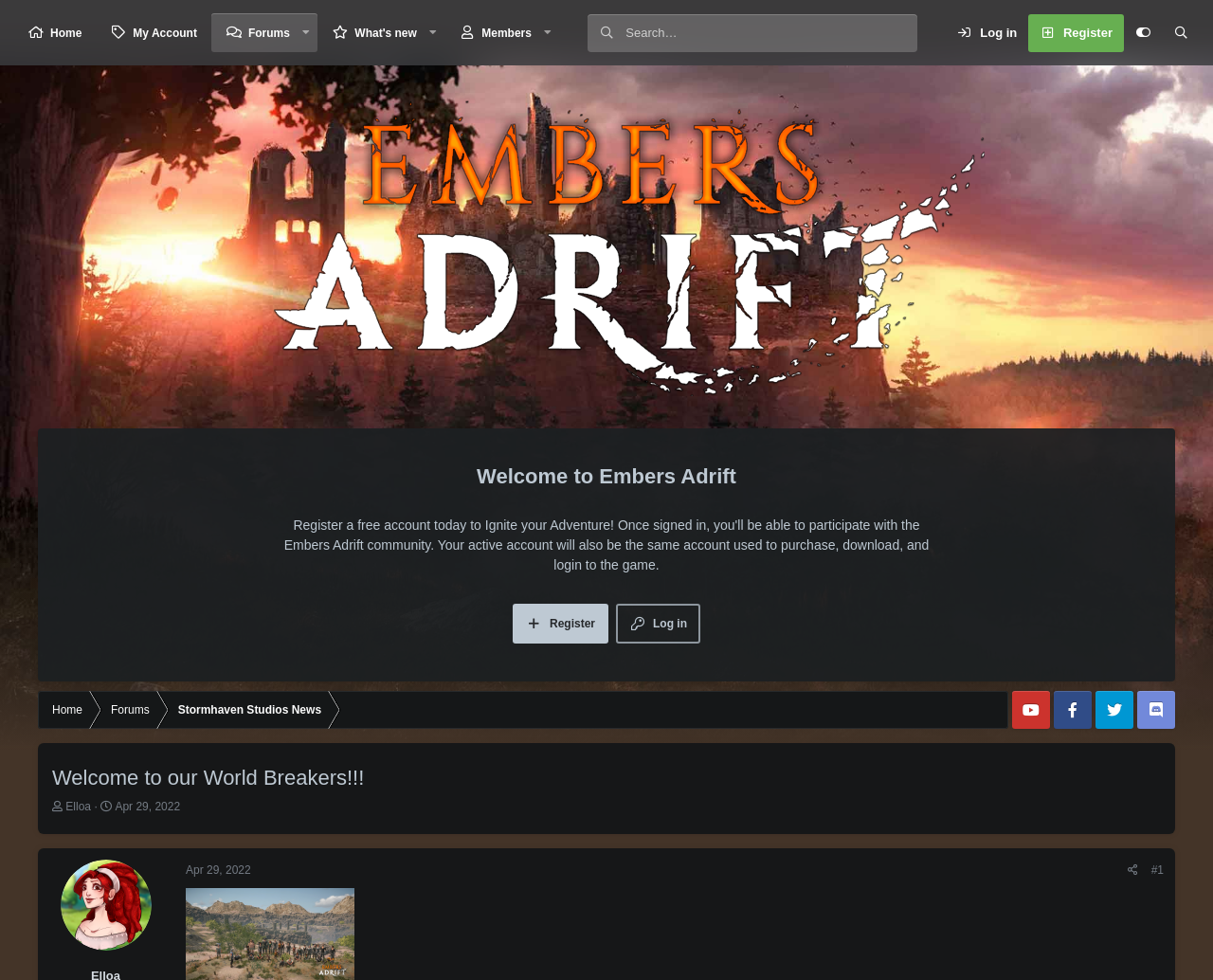Please specify the bounding box coordinates of the region to click in order to perform the following instruction: "View the Embers Adrift image".

[0.188, 0.095, 0.812, 0.404]